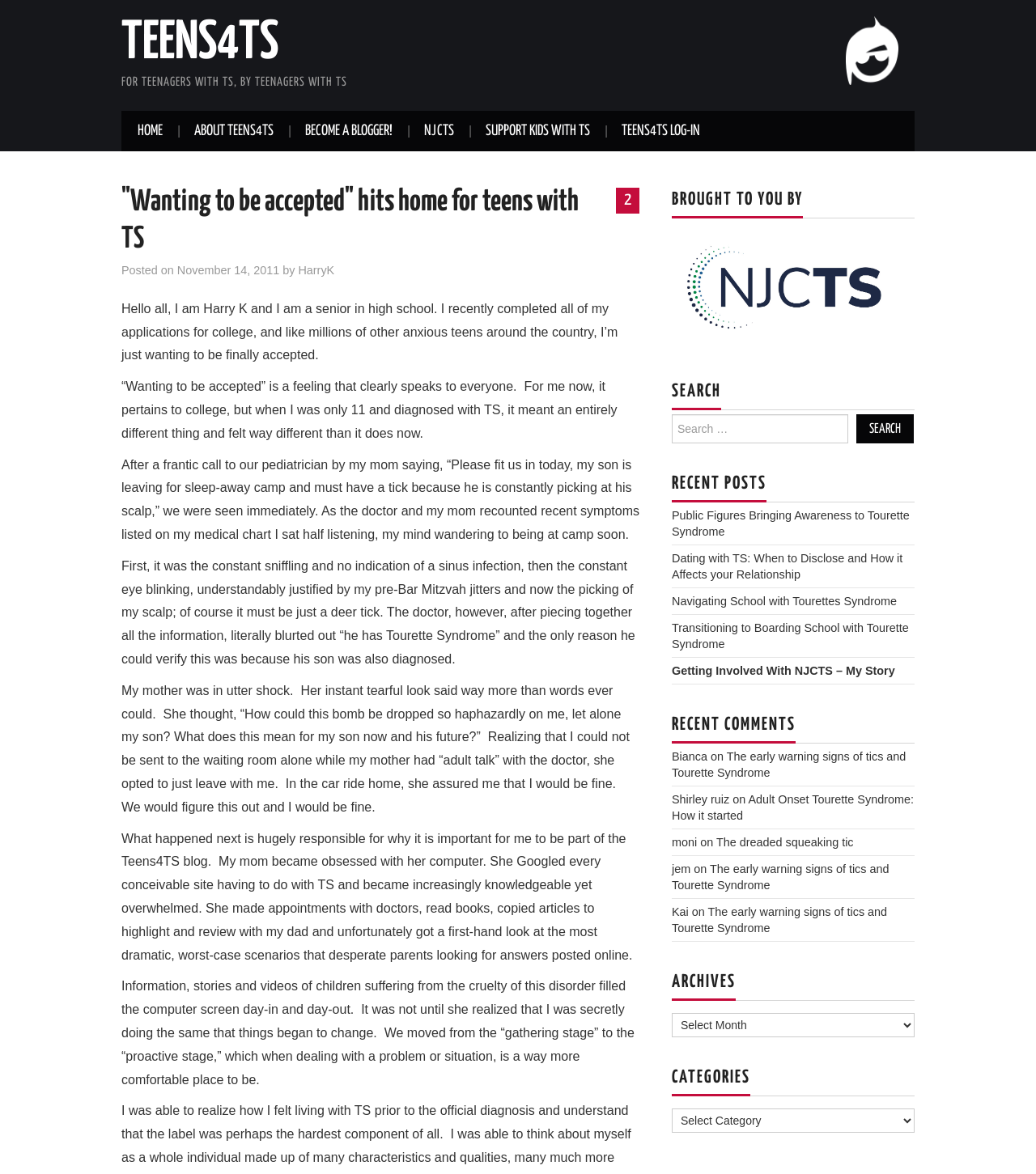Please give the bounding box coordinates of the area that should be clicked to fulfill the following instruction: "Read the 'Public Figures Bringing Awareness to Tourette Syndrome' post". The coordinates should be in the format of four float numbers from 0 to 1, i.e., [left, top, right, bottom].

[0.648, 0.433, 0.878, 0.458]